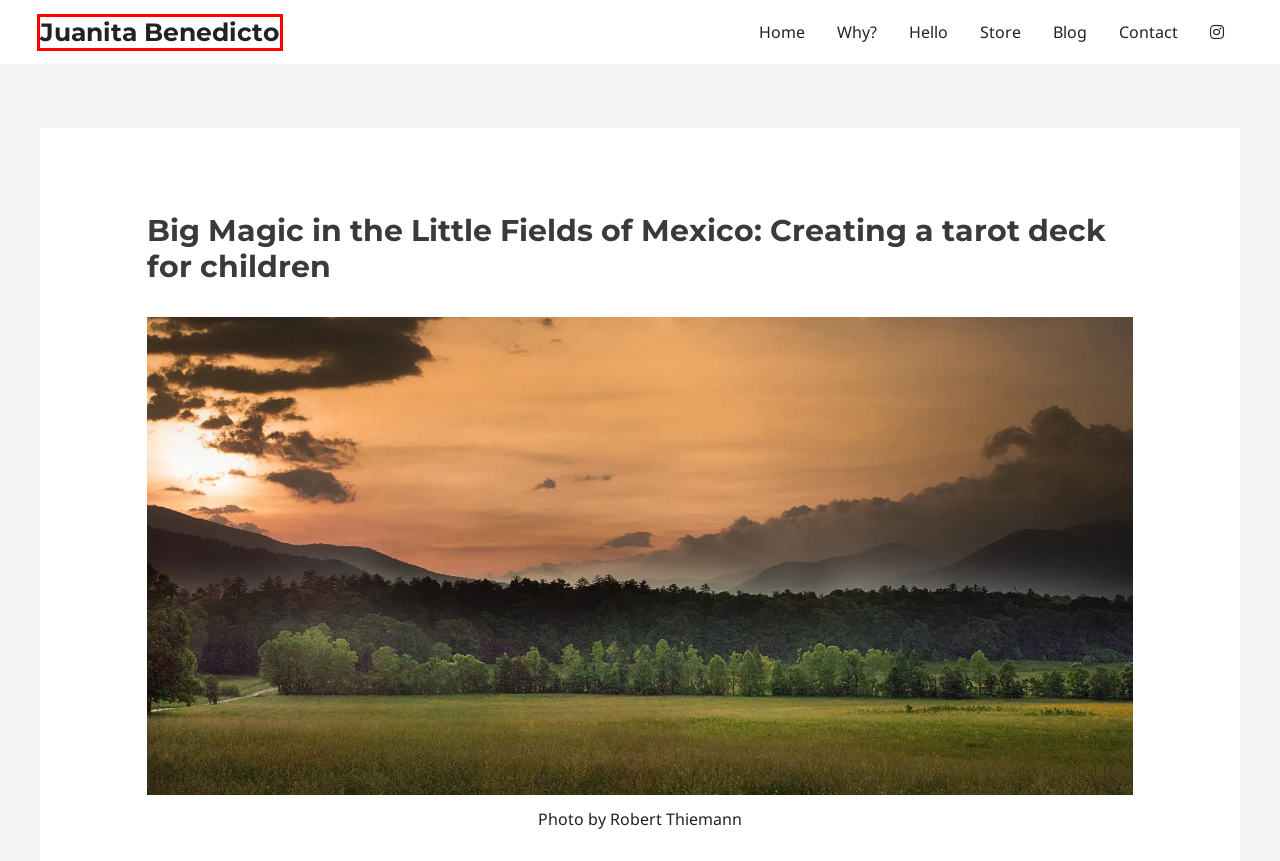Review the screenshot of a webpage that includes a red bounding box. Choose the most suitable webpage description that matches the new webpage after clicking the element within the red bounding box. Here are the candidates:
A. Contact » Juanita Benedicto
B. Why? » Juanita Benedicto
C. MyBlog » Juanita Benedicto
D. The 12th House, the House of Bad Spirit » Juanita Benedicto
E. Hello » Juanita Benedicto
F. Juanita Benedicto - Astrology, tarot & planetary magic in San Diego County, California
G. The Feels » Juanita Benedicto
H. storefront » Juanita Benedicto

F